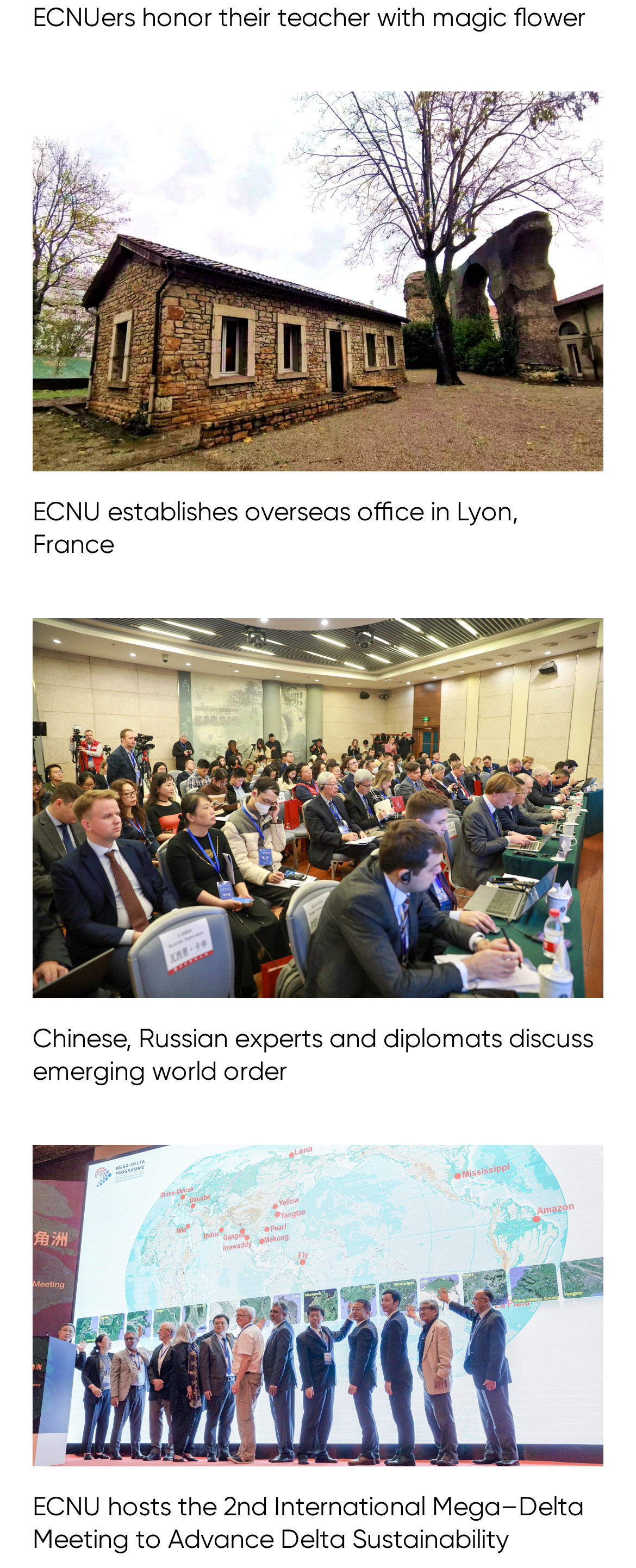How many links are on the webpage?
Based on the image, give a concise answer in the form of a single word or short phrase.

6